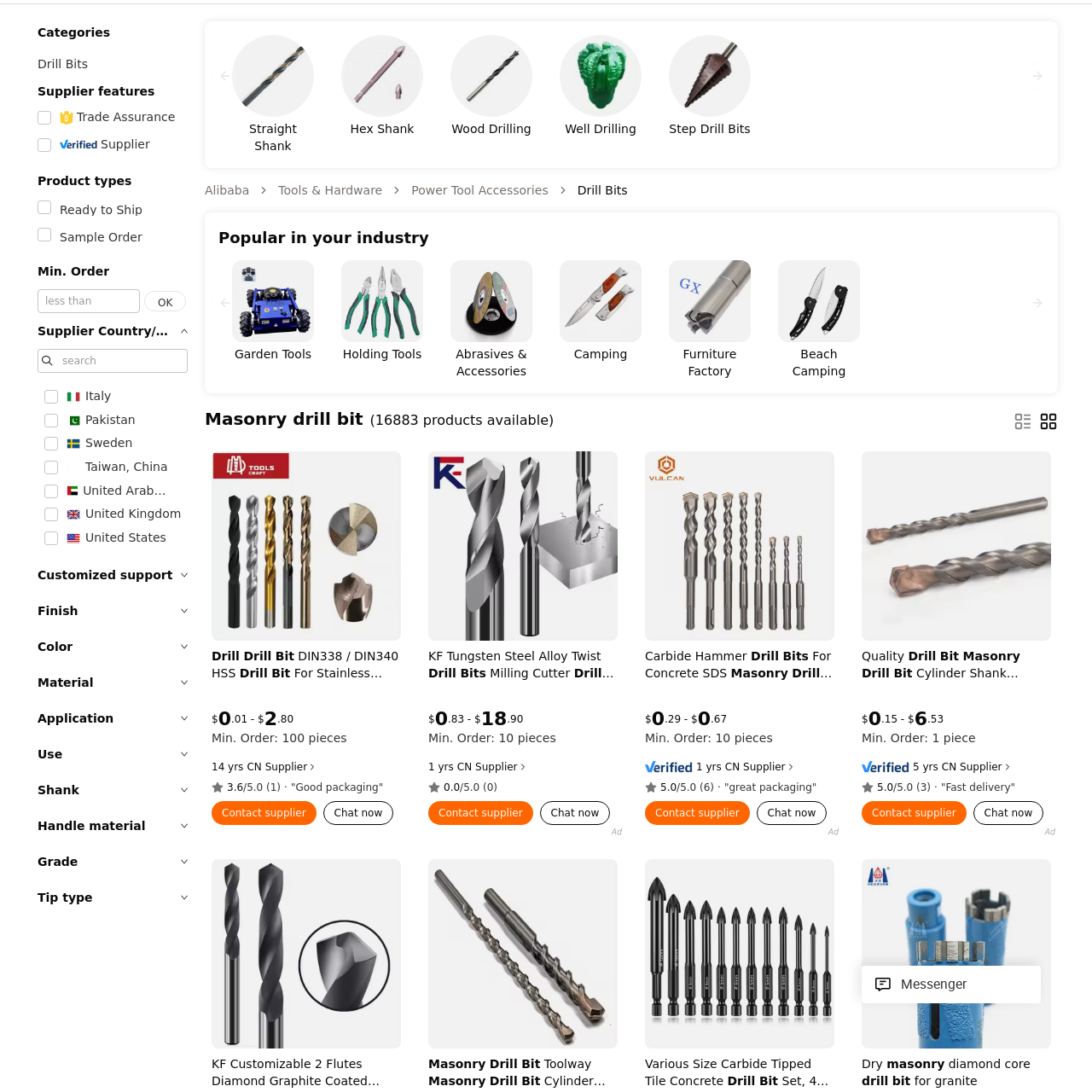What type of content may the icon accompany?
Observe the image inside the red bounding box carefully and answer the question in detail.

Given its context, this icon may accompany headings or categories that provide insights into supplier options, trade assurance, or product customization, aiming to assist users in making informed decisions about their purchases.